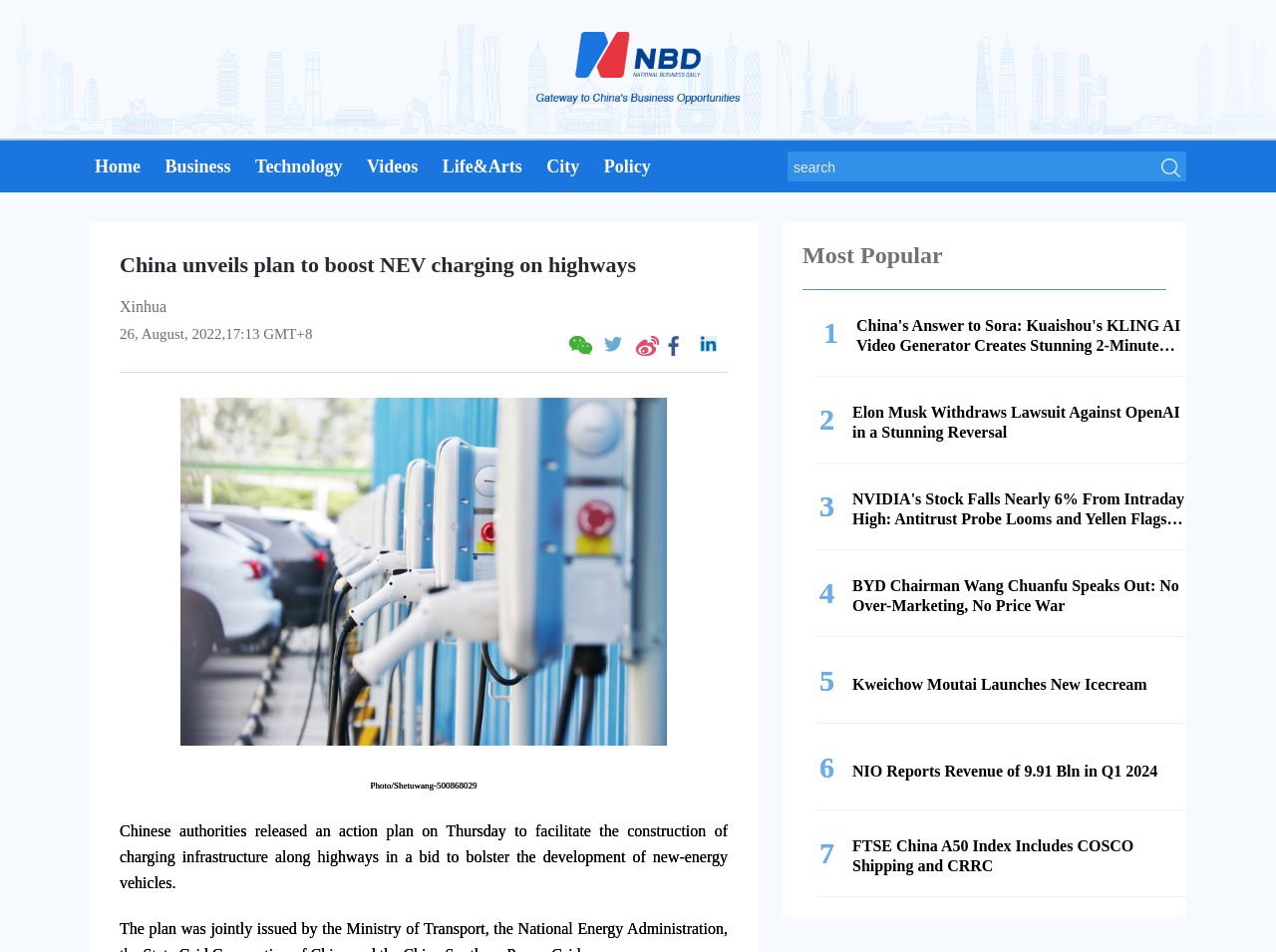Write an extensive caption that covers every aspect of the webpage.

The webpage appears to be a news article from National Business Daily, with a focus on China's plan to boost new-energy vehicle (NEV) charging infrastructure on highways. 

At the top of the page, there is a horizontal navigation menu with links to different sections, including "Home", "Business", "Technology", "Videos", "Life&Arts", "City", and "Policy". 

Below the navigation menu, there is a search bar with a button on the right side. 

The main article title, "China unveils plan to boost NEV charging on highways", is prominently displayed, followed by the source "Xinhua" and the publication date "26, August, 2022,17:13 GMT+8". 

To the right of the article title, there are social media sharing buttons for WeChat, Twitter, Sina Weibo, Facebook, and LinkedIn. 

The article features a large image, which takes up most of the width of the page, with a caption "Photo/Shetuwang-500868029" below it. 

The article text describes the Chinese authorities' action plan to facilitate the construction of charging infrastructure along highways to support the development of new-energy vehicles. 

On the right side of the page, there is a section titled "Most Popular", which lists seven news articles with links, including topics such as AI video generators, Elon Musk, NVIDIA, and BYD.